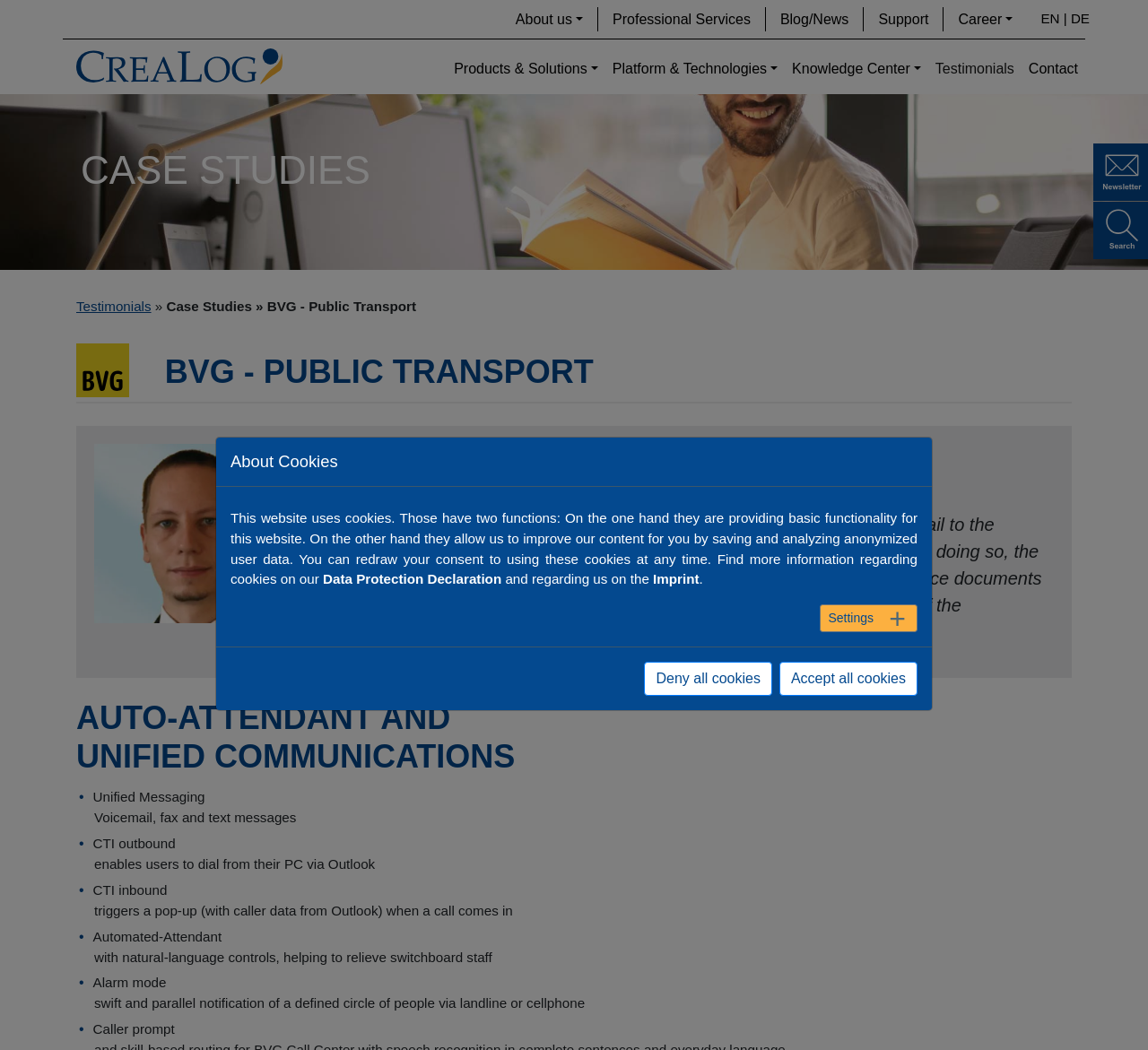Please specify the bounding box coordinates of the region to click in order to perform the following instruction: "Read Testimonials".

[0.808, 0.049, 0.89, 0.083]